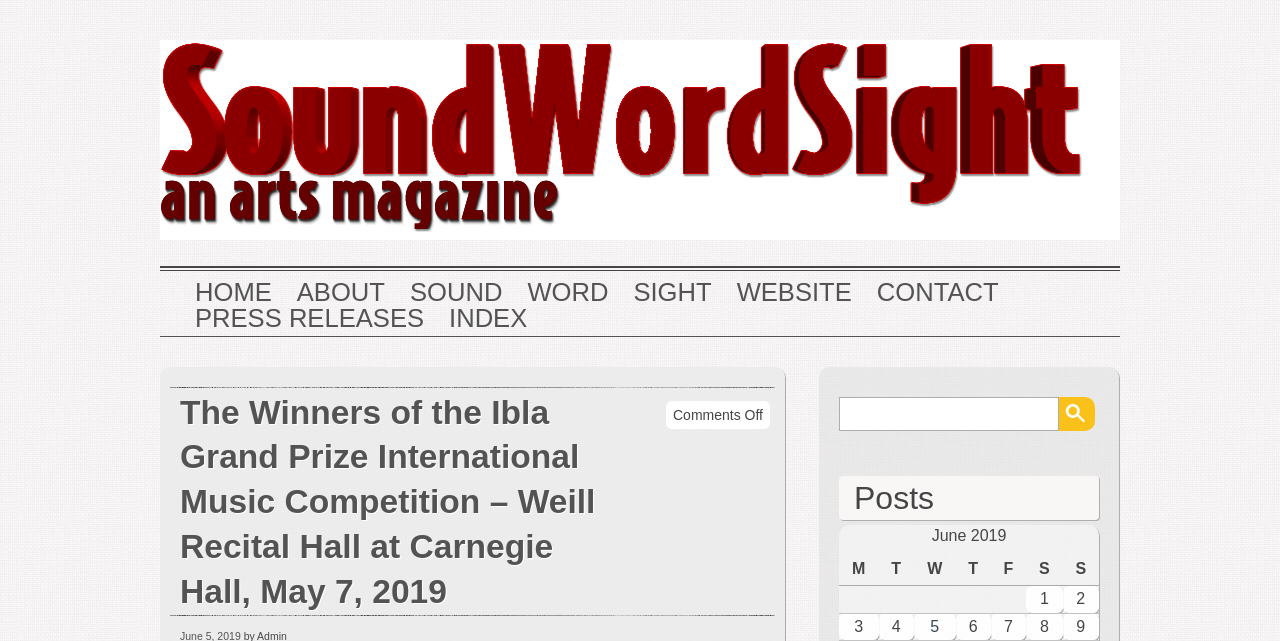What is the name of the music competition?
Utilize the information in the image to give a detailed answer to the question.

I determined the answer by looking at the heading element with the text 'The Winners of the Ibla Grand Prize International Music Competition – Weill Recital Hall at Carnegie Hall, May 7, 2019' and extracting the relevant information.